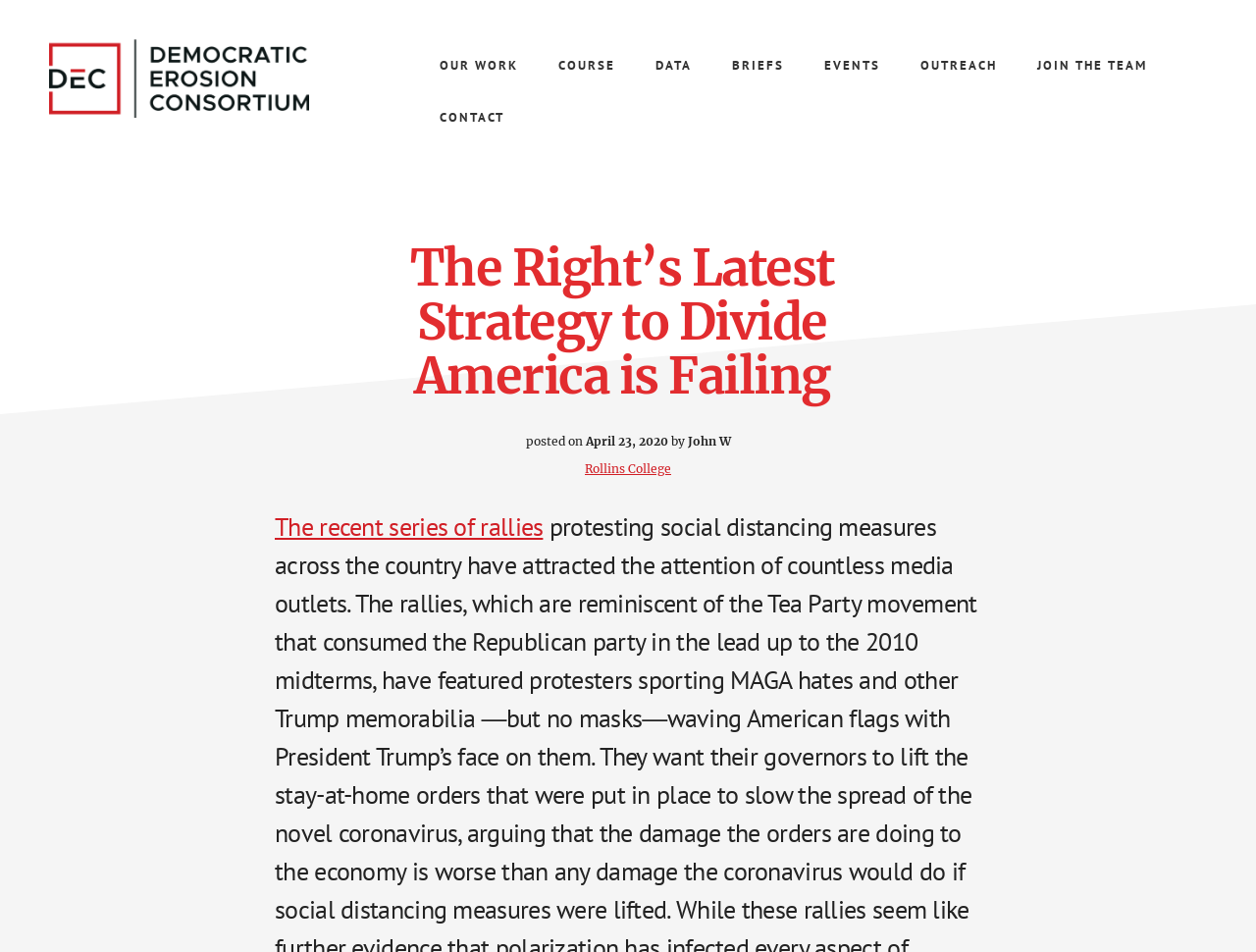Answer the question with a single word or phrase: 
What is the name of the research collaboration?

Democratic Erosion